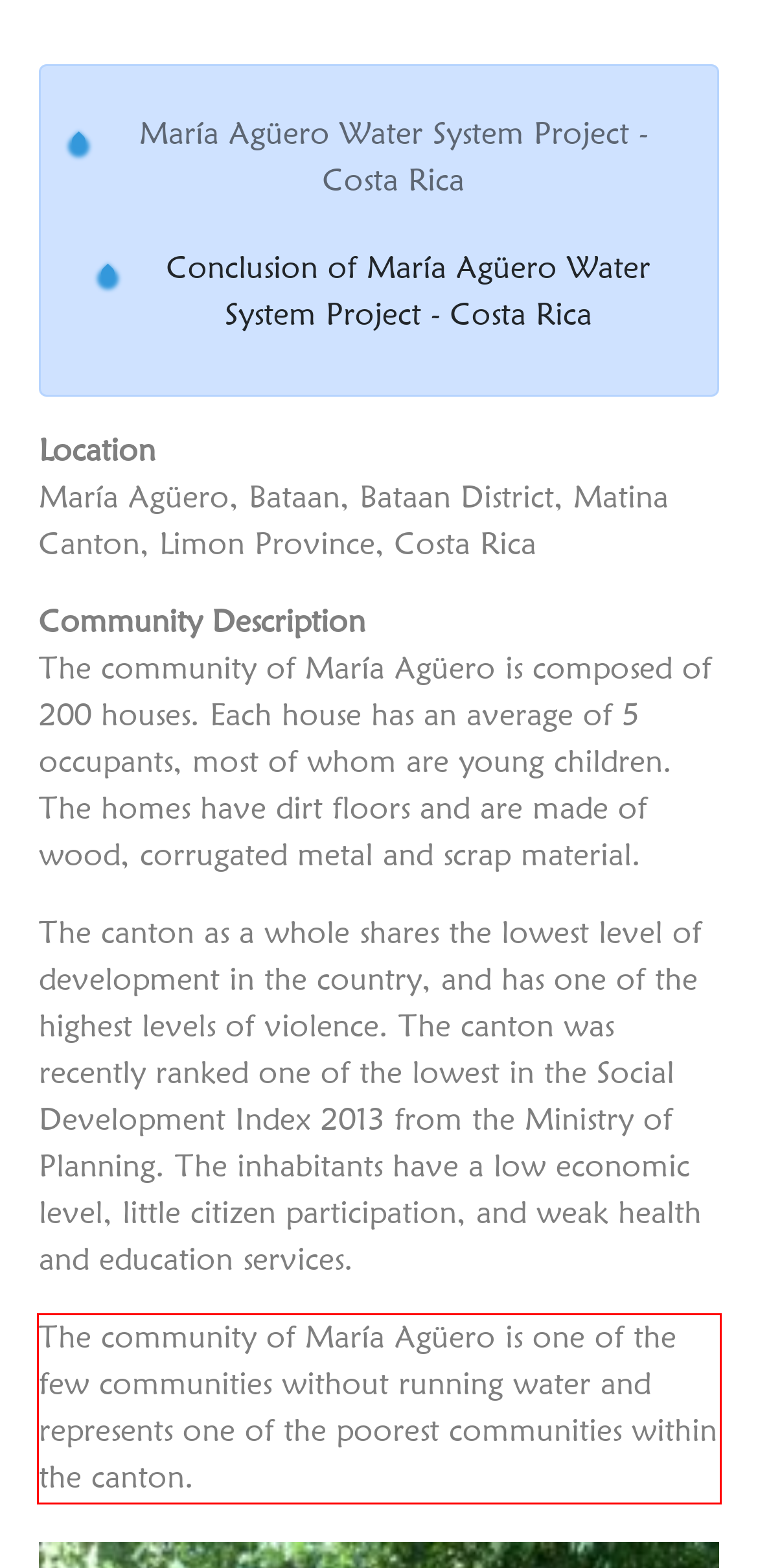Examine the webpage screenshot, find the red bounding box, and extract the text content within this marked area.

The community of María Agüero is one of the few communities without running water and represents one of the poorest communities within the canton.